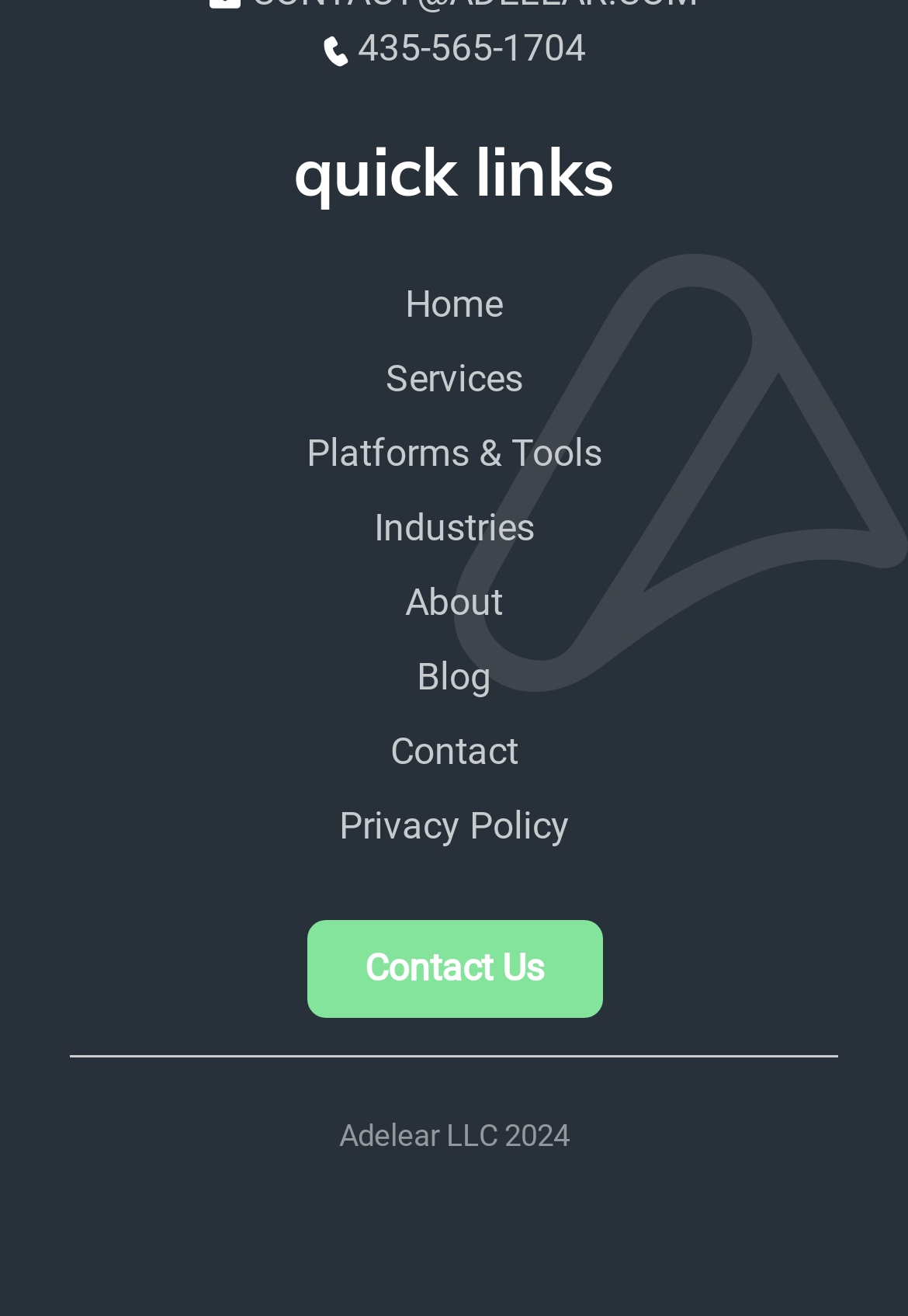Based on the image, give a detailed response to the question: What is the last link listed under 'Quick Links'?

The last link listed under 'Quick Links' is 'Contact', which is a link element with coordinates [0.429, 0.554, 0.571, 0.587].